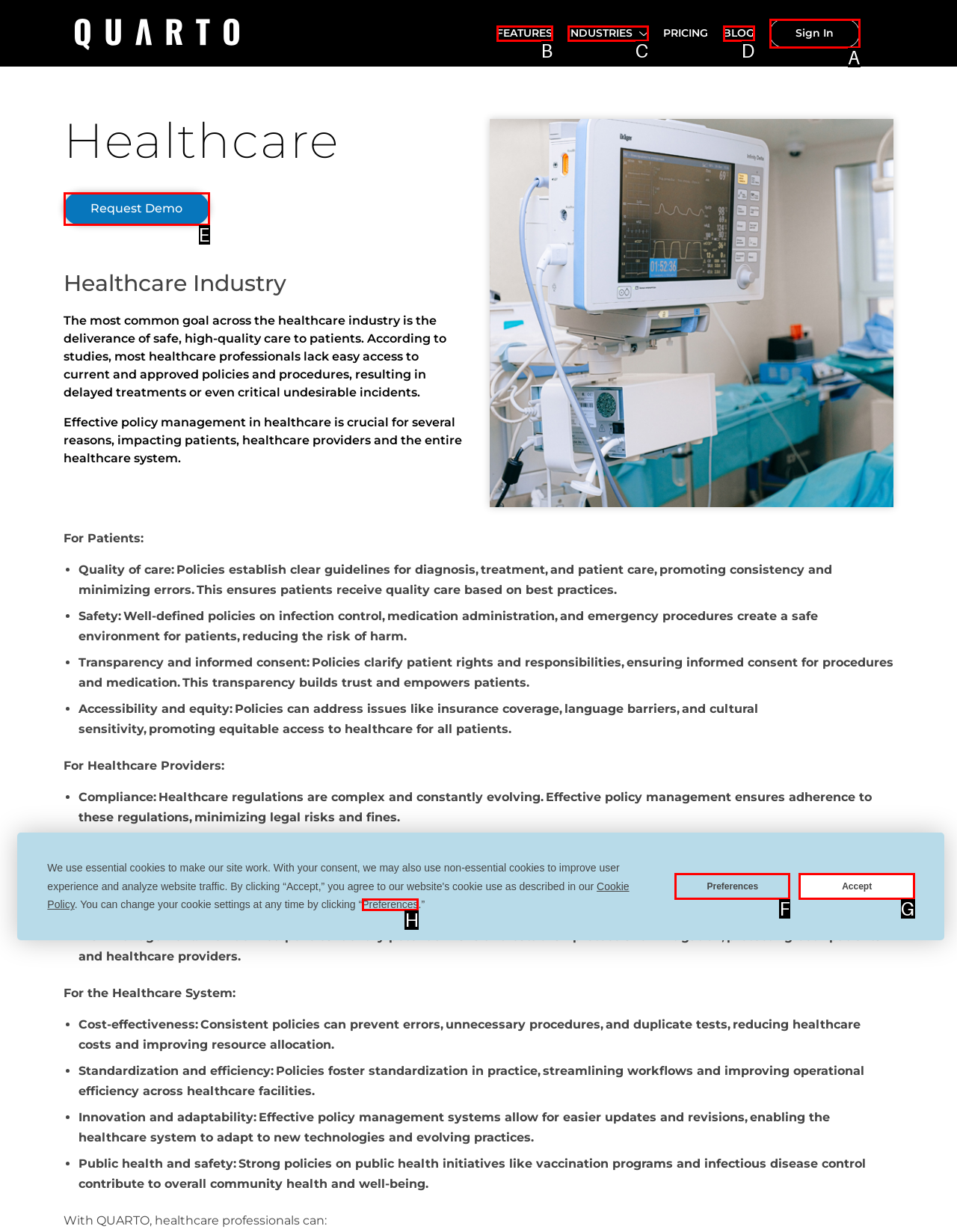Using the description: Sign In, find the best-matching HTML element. Indicate your answer with the letter of the chosen option.

A